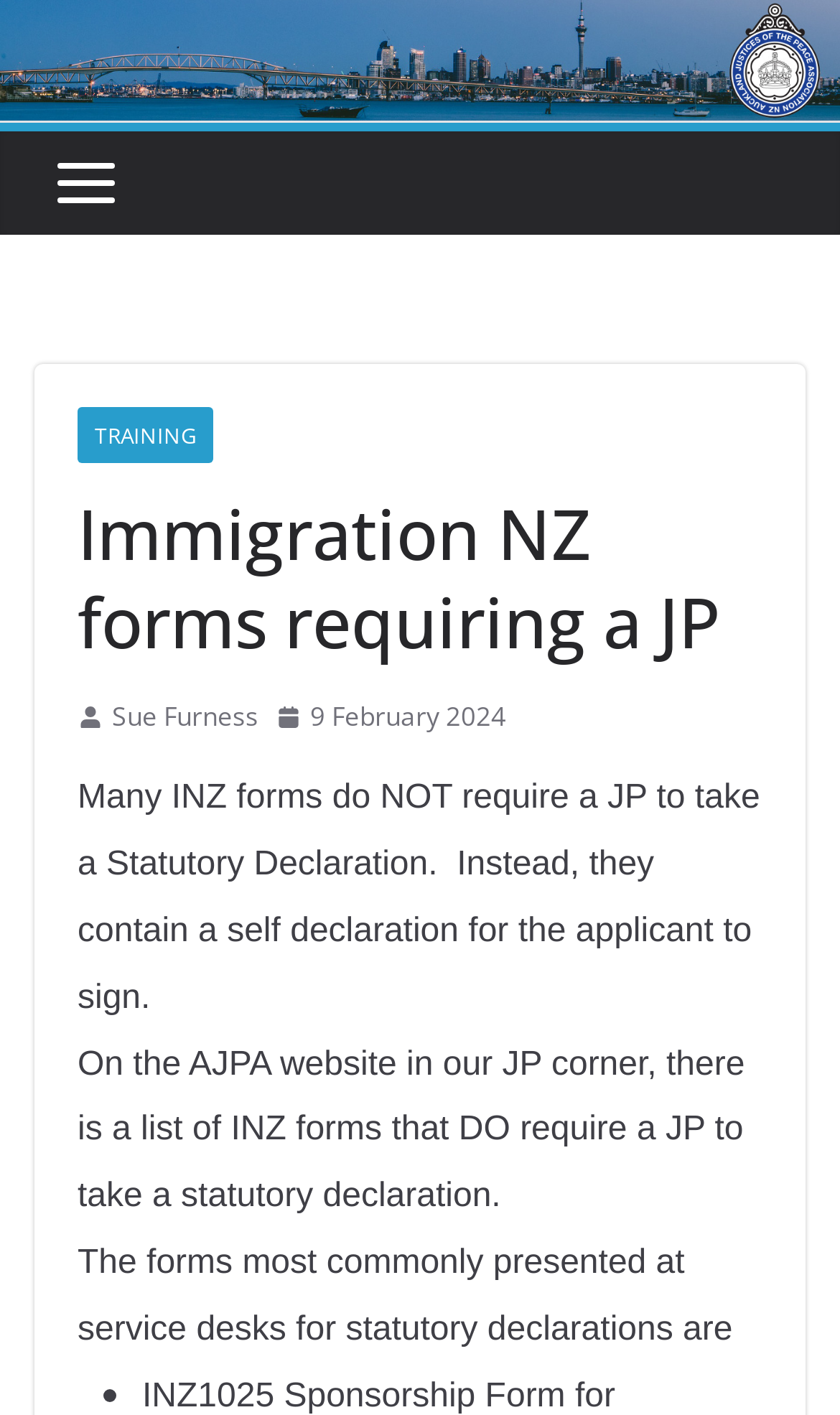What is the date of the article?
Please provide a single word or phrase as the answer based on the screenshot.

9 February 2024